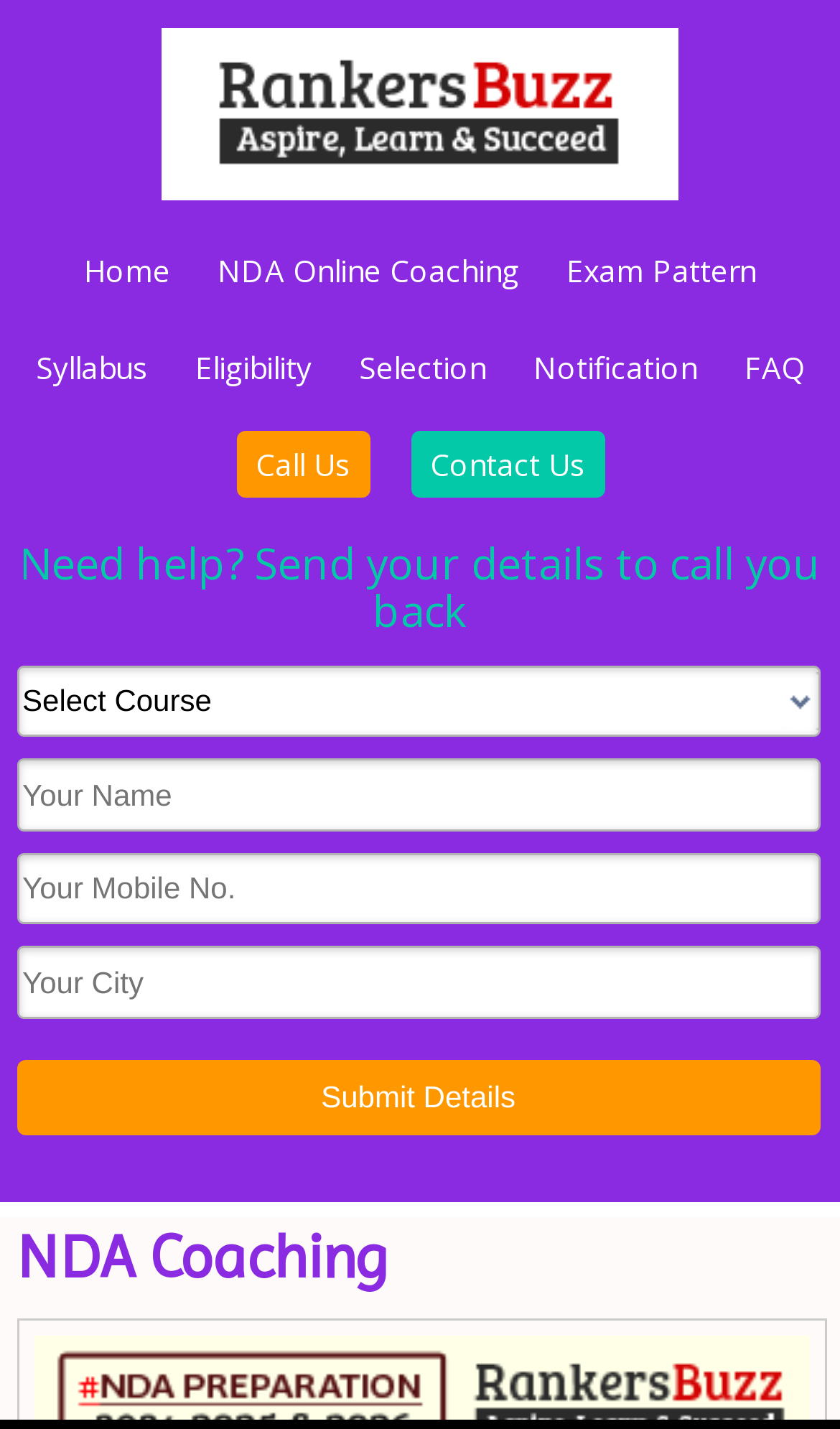What is the purpose of the form on this webpage?
From the details in the image, provide a complete and detailed answer to the question.

The purpose of the form on this webpage is to send details to the coaching institute, as indicated by the presence of text fields for 'Your Name', 'Your Mobile No.', and 'Your City', and a 'Submit Details' button. This form is likely used to request a call back from the coaching institute.